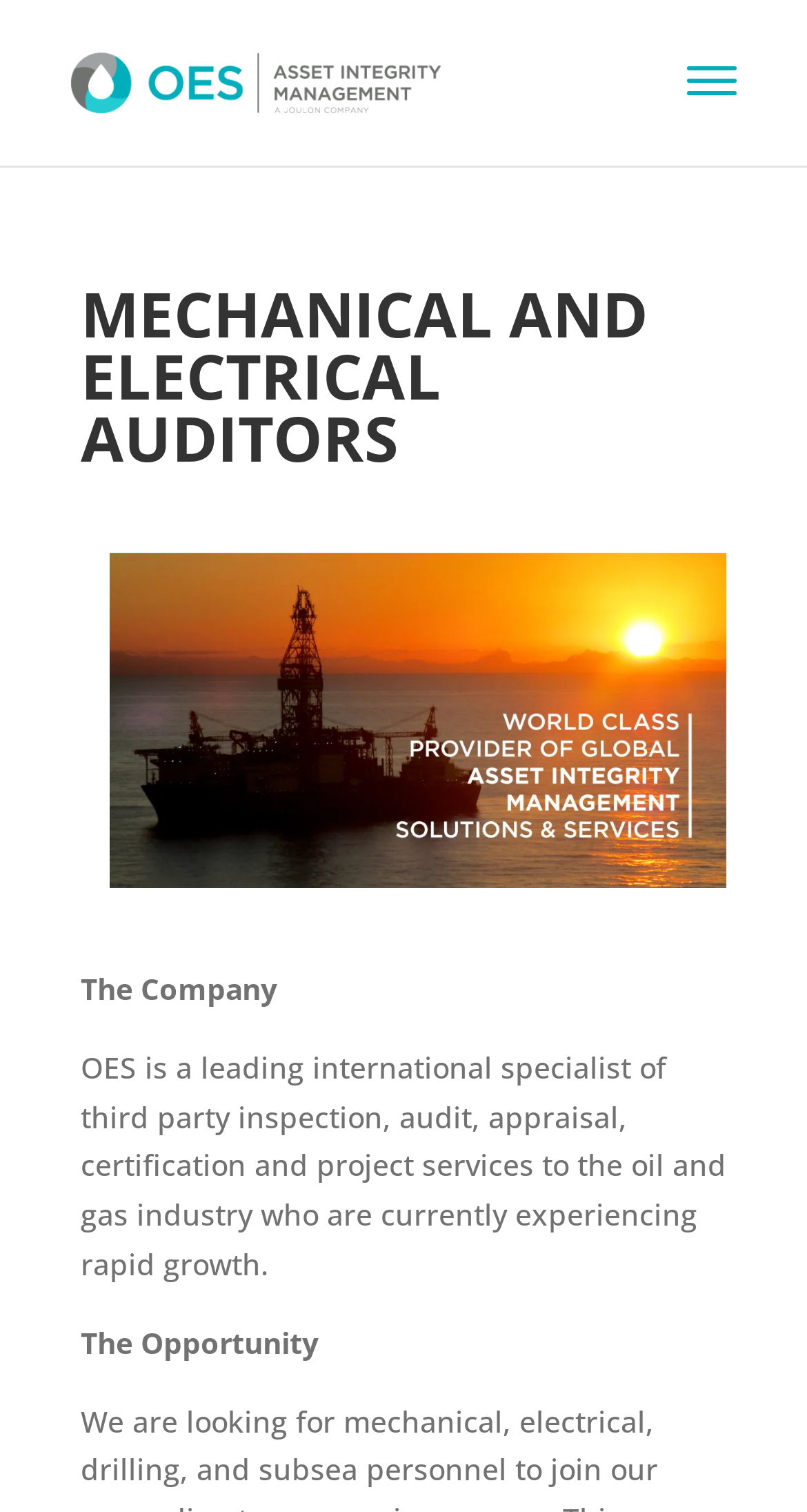Provide a thorough summary of the webpage.

The webpage appears to be a company profile or about page for OES, a leading international specialist in third-party inspection, audit, appraisal, certification, and project services to the oil and gas industry. 

At the top-left corner, there is a link and an image, both labeled "OES", which likely serve as a logo or branding element. 

Below the logo, a prominent heading reads "MECHANICAL AND ELECTRICAL AUDITORS", taking up a significant portion of the page's width. 

Underneath the heading, there is a figure or an image, which is not described, but it occupies a substantial area. Within this figure, there is another, smaller figure. 

To the right of the figure, a brief company description starts with the text "The Company", followed by a longer paragraph that summarizes OES's services and industry. 

Further down, there is a section titled "The Opportunity", which may introduce a new topic or a call to action.